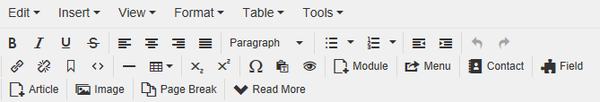Respond with a single word or phrase to the following question:
What is the function of the bold button?

Enhance text